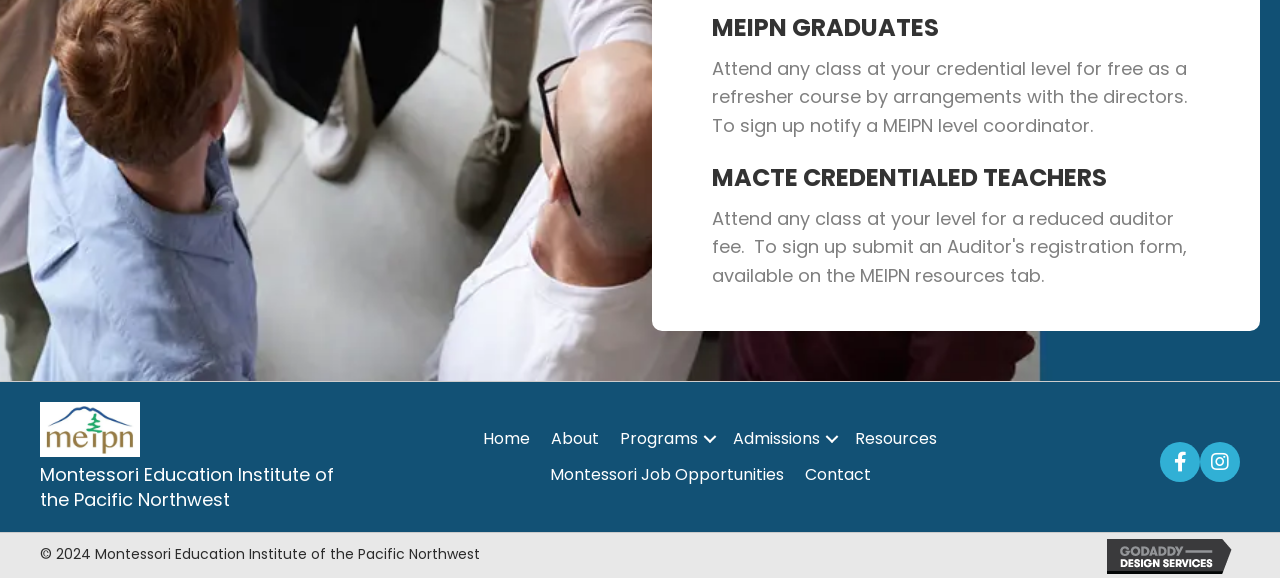Refer to the image and provide a thorough answer to this question:
What is the benefit for MEIPN graduates?

I found the answer by reading the StaticText element with the text 'Attend any class at your credential level for free as a refresher course by arrangements with the directors.' which is located below the 'MEIPN GRADUATES' heading.